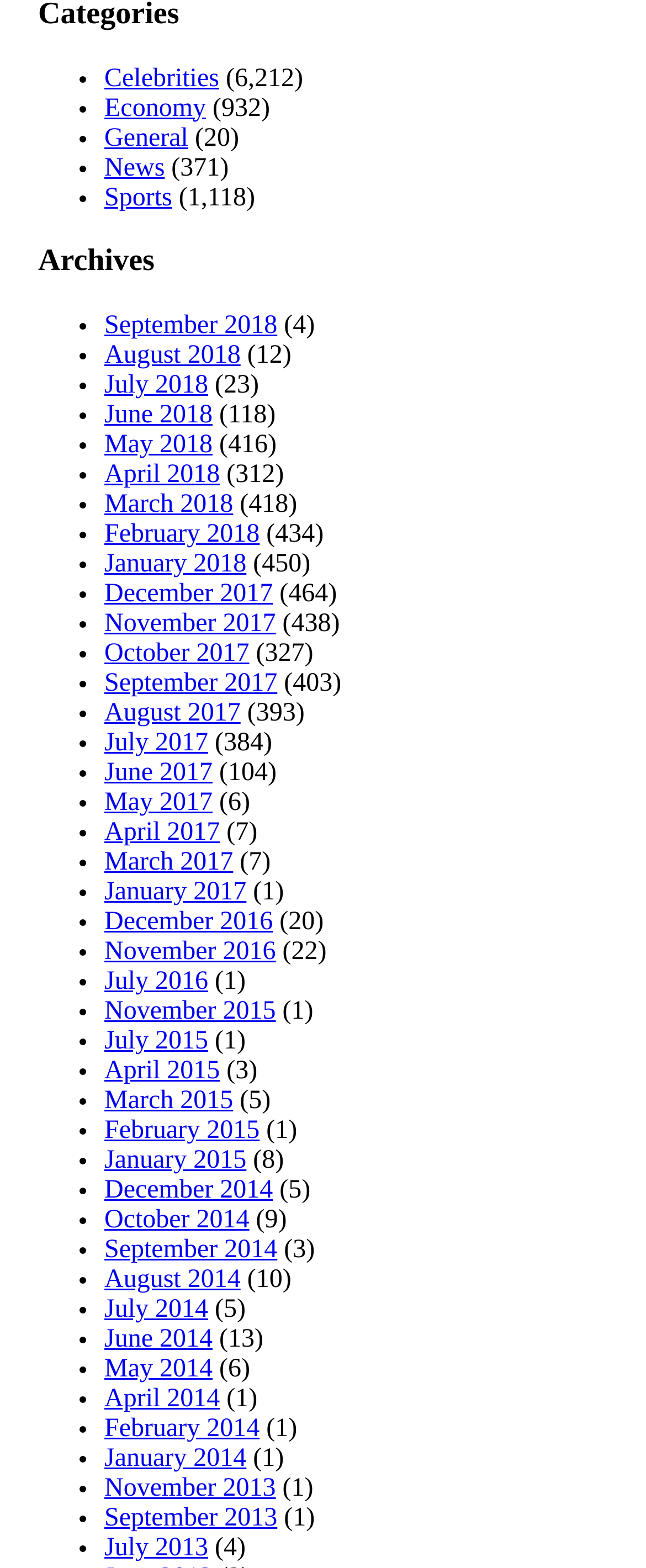What is the earliest month listed in the archives?
Answer the question with a thorough and detailed explanation.

By scanning the 'Archives' section, I can see that the earliest month listed is January 2017. This is the oldest month for which archived content is available.